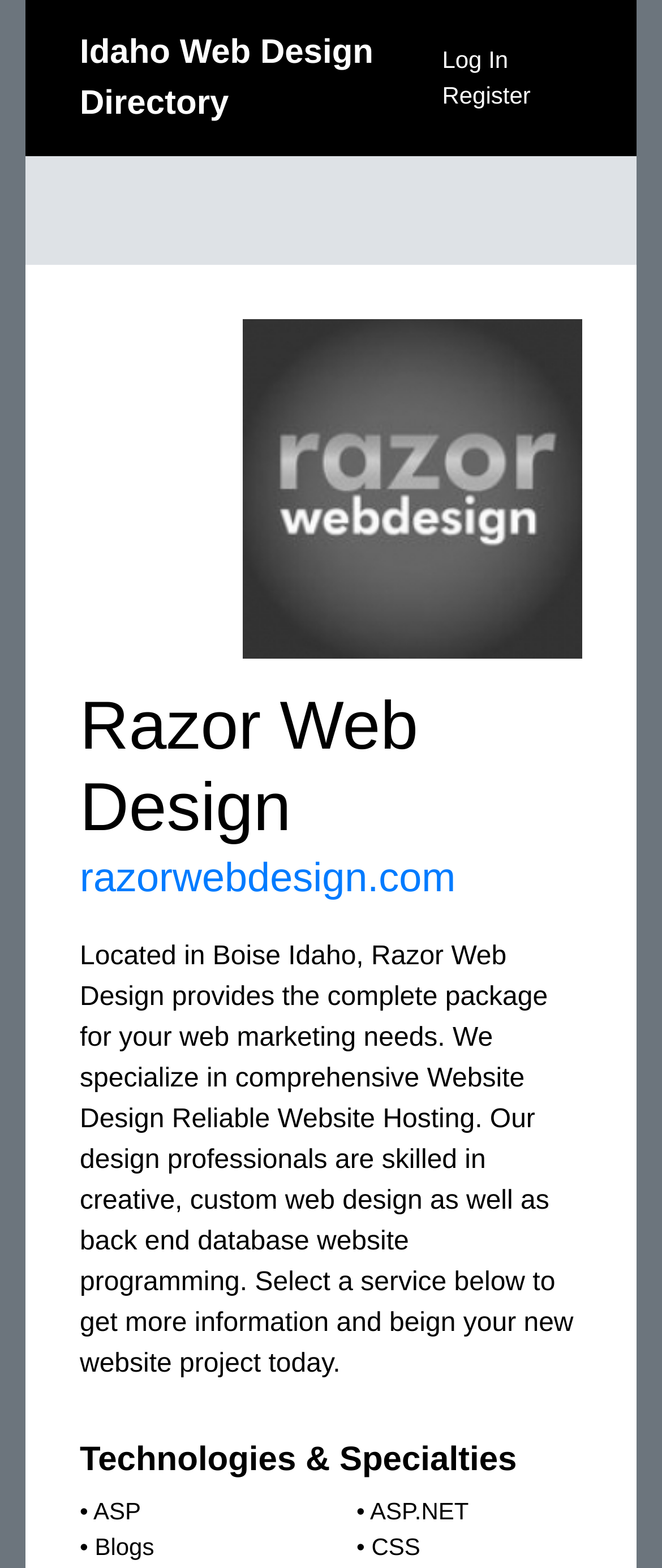What is the company name?
Examine the screenshot and reply with a single word or phrase.

Razor Web Design